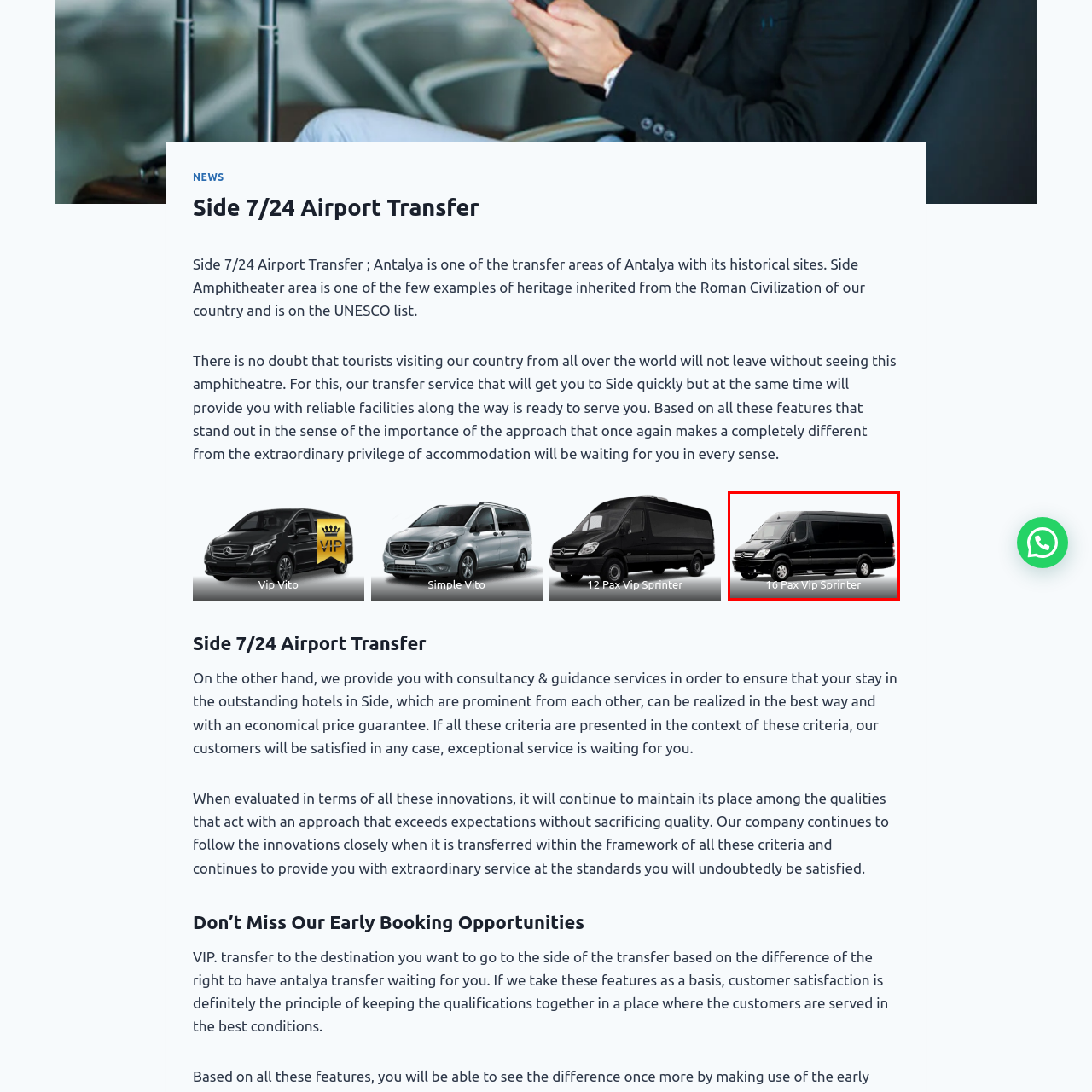Focus on the image confined within the red boundary and provide a single word or phrase in response to the question:
What kind of transportation experience does the van offer?

High-end